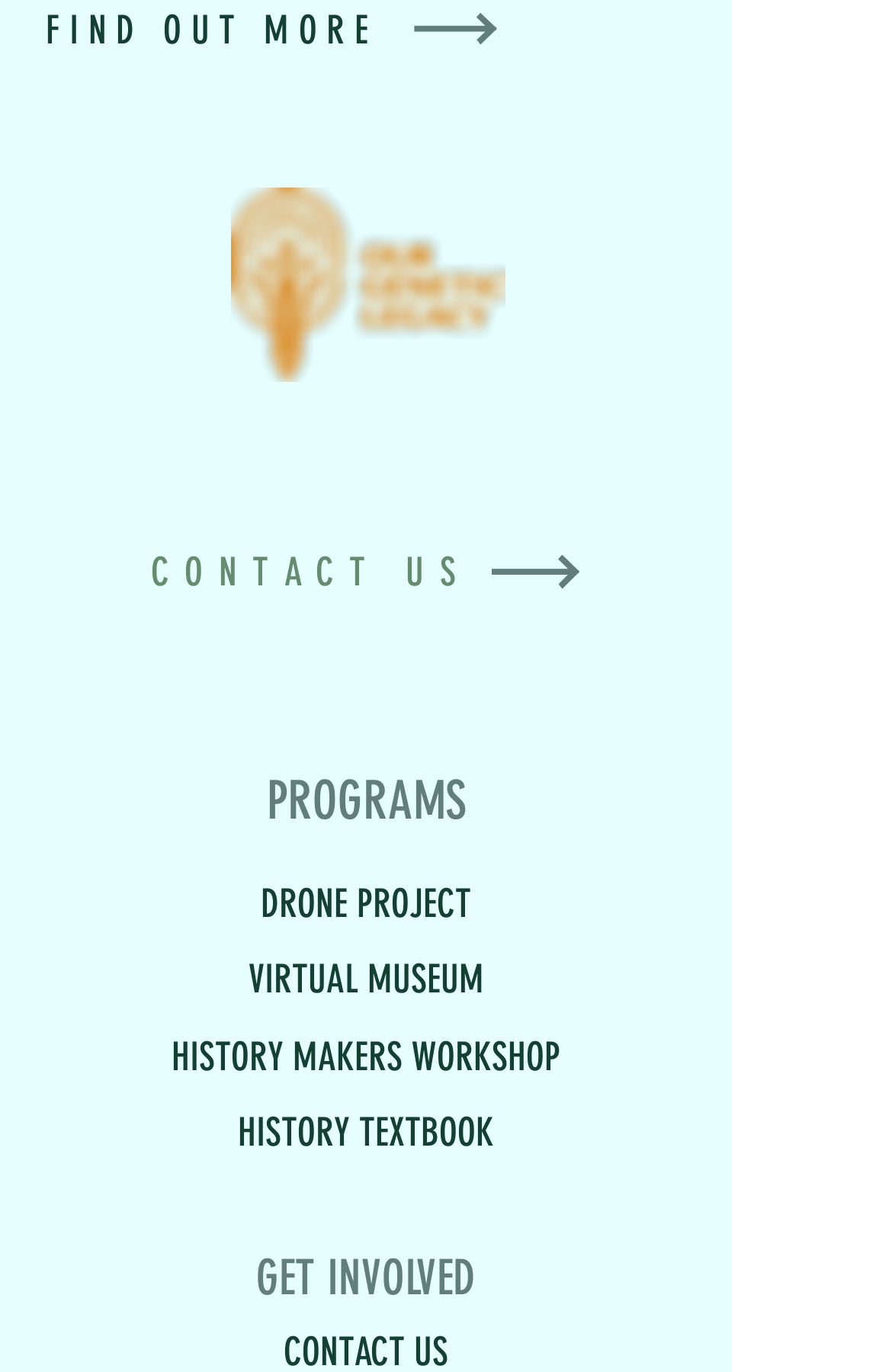Provide your answer in one word or a succinct phrase for the question: 
What is the text of the first heading?

FIND OUT MORE